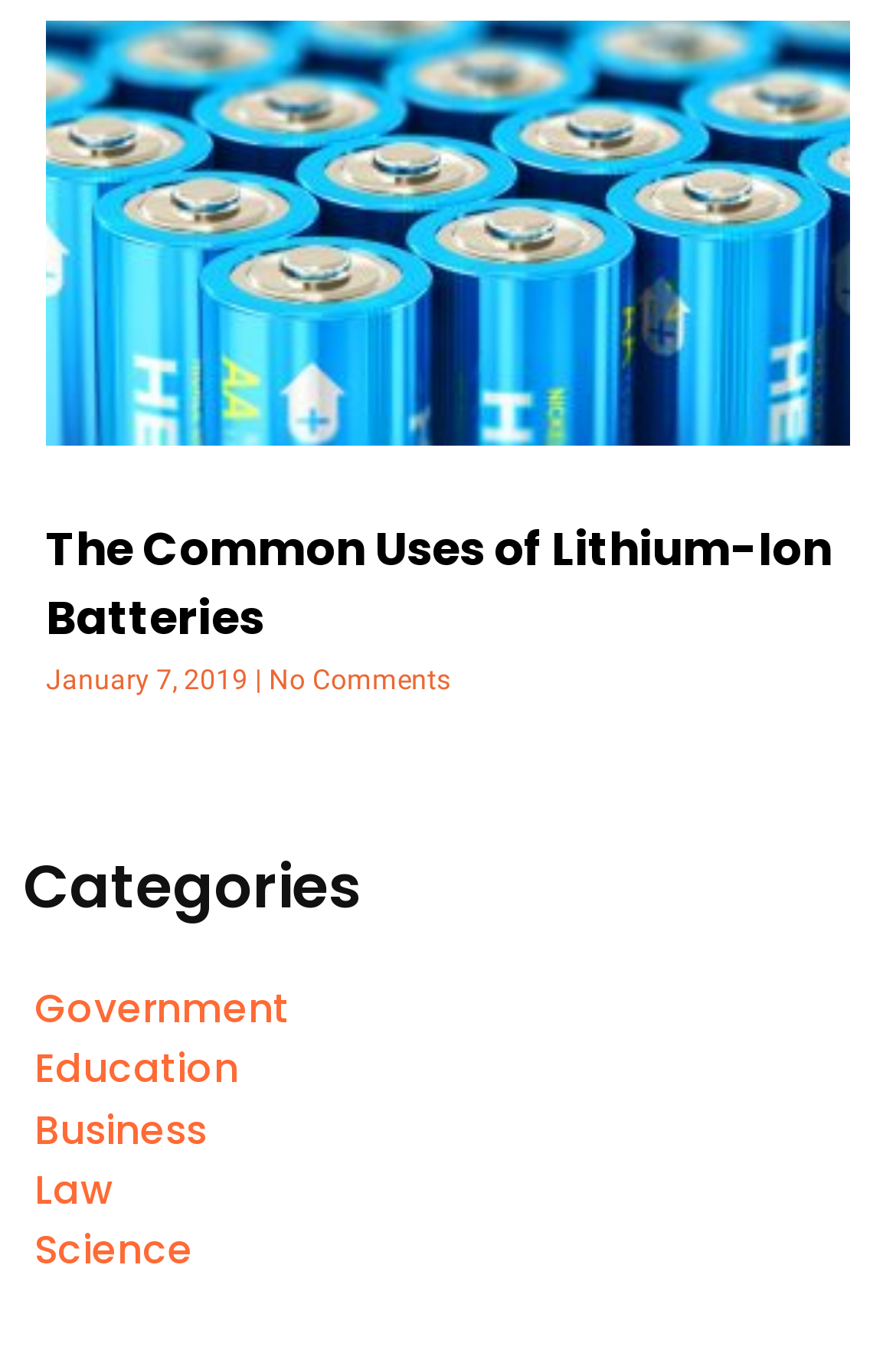What is the position of the 'Science' category?
Analyze the image and provide a thorough answer to the question.

The position of the 'Science' category can be determined by examining the y1 and y2 coordinates of the link elements under the 'Categories' heading. The 'Science' link has the highest y1 and y2 values, indicating that it is located at the bottom of the list.